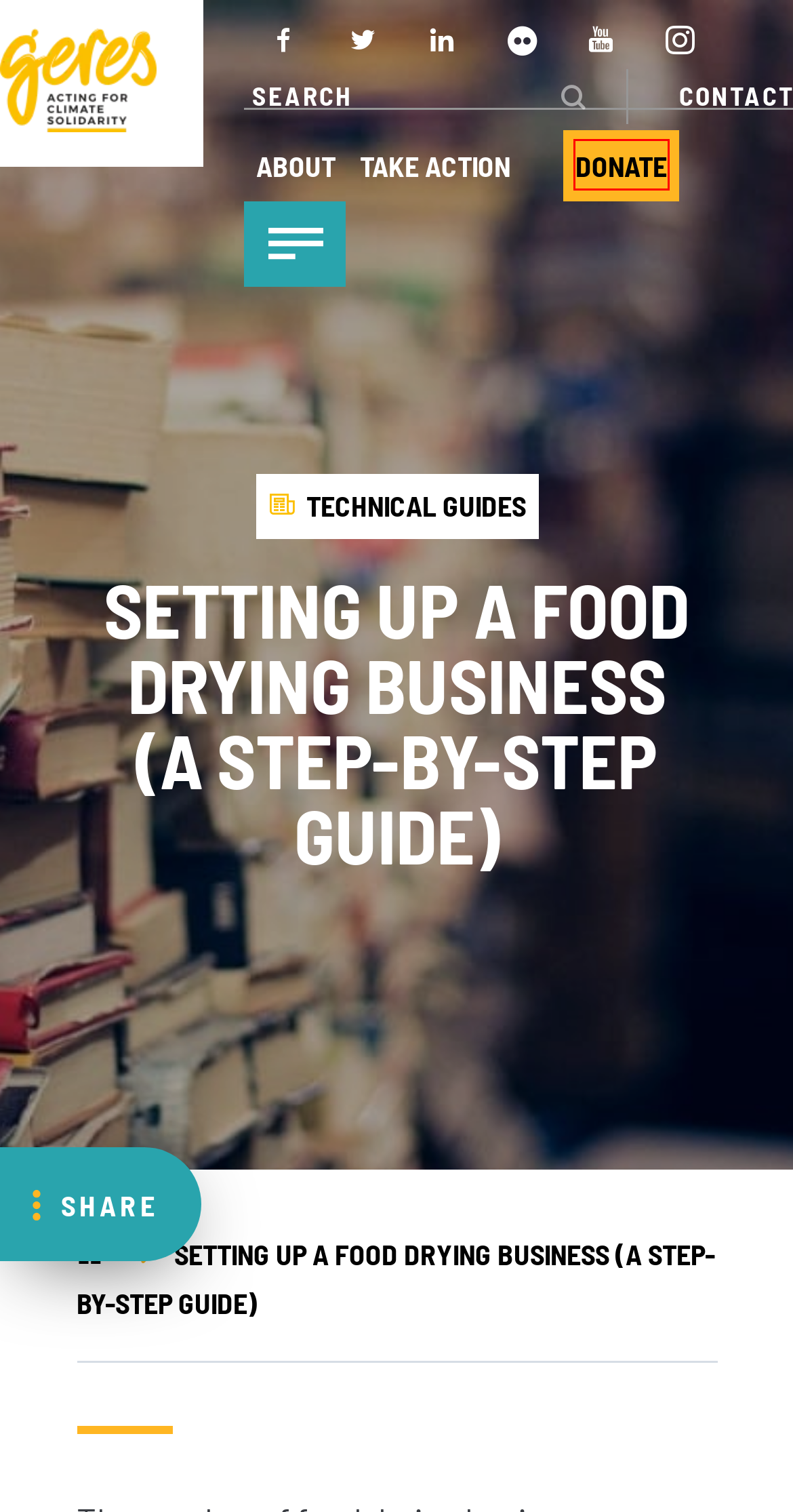Review the webpage screenshot provided, noting the red bounding box around a UI element. Choose the description that best matches the new webpage after clicking the element within the bounding box. The following are the options:
A. Service provision - Geres
B. Where we work - Geres
C. Who we are - Geres
D. Donate - Geres
E. Transparency - Geres
F. Take action - Geres
G. Our fields of expertise - Geres
H. Geres - Acting for climate solidarity

D